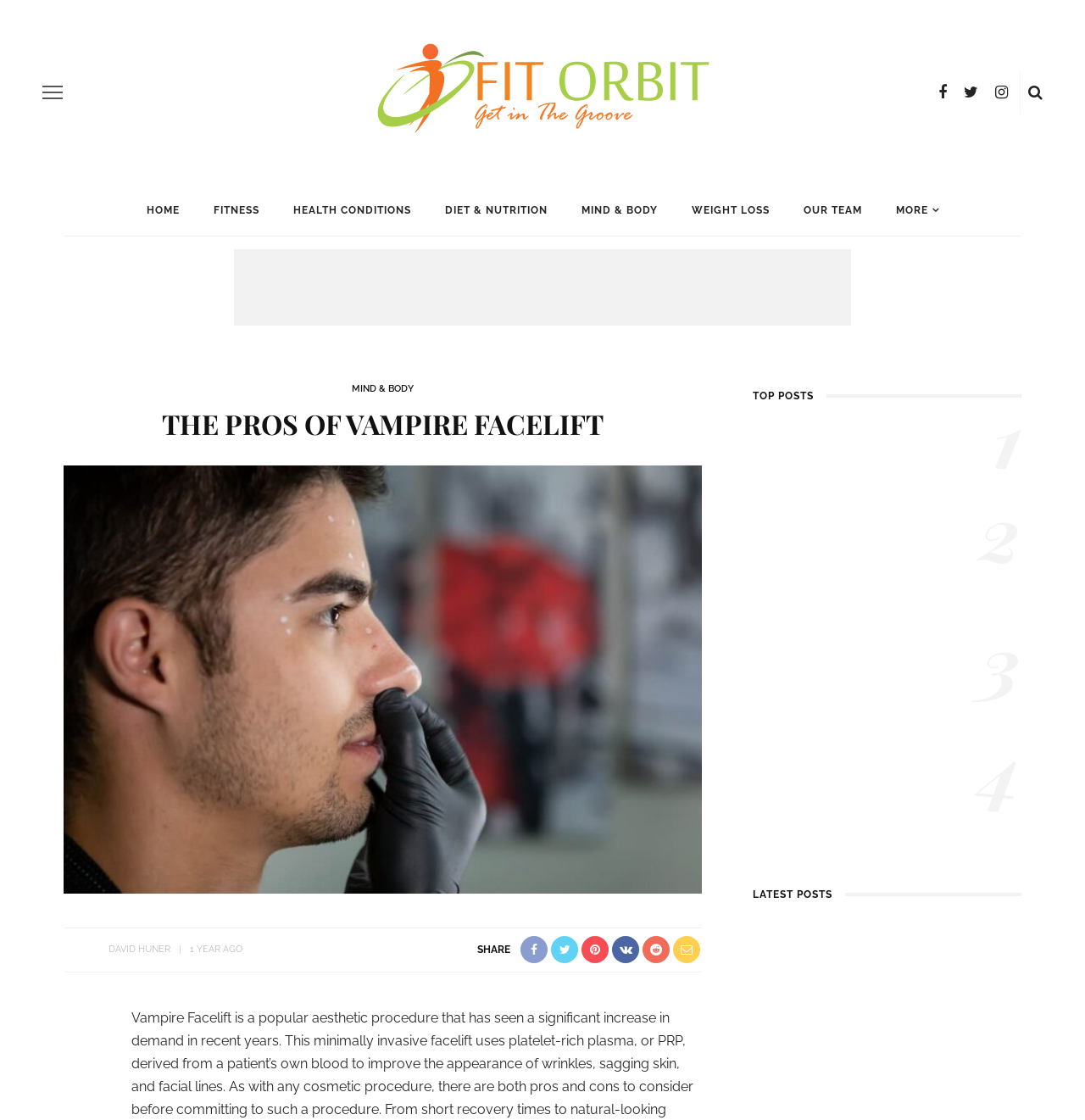Please predict the bounding box coordinates (top-left x, top-left y, bottom-right x, bottom-right y) for the UI element in the screenshot that fits the description: Fitness

[0.181, 0.165, 0.254, 0.211]